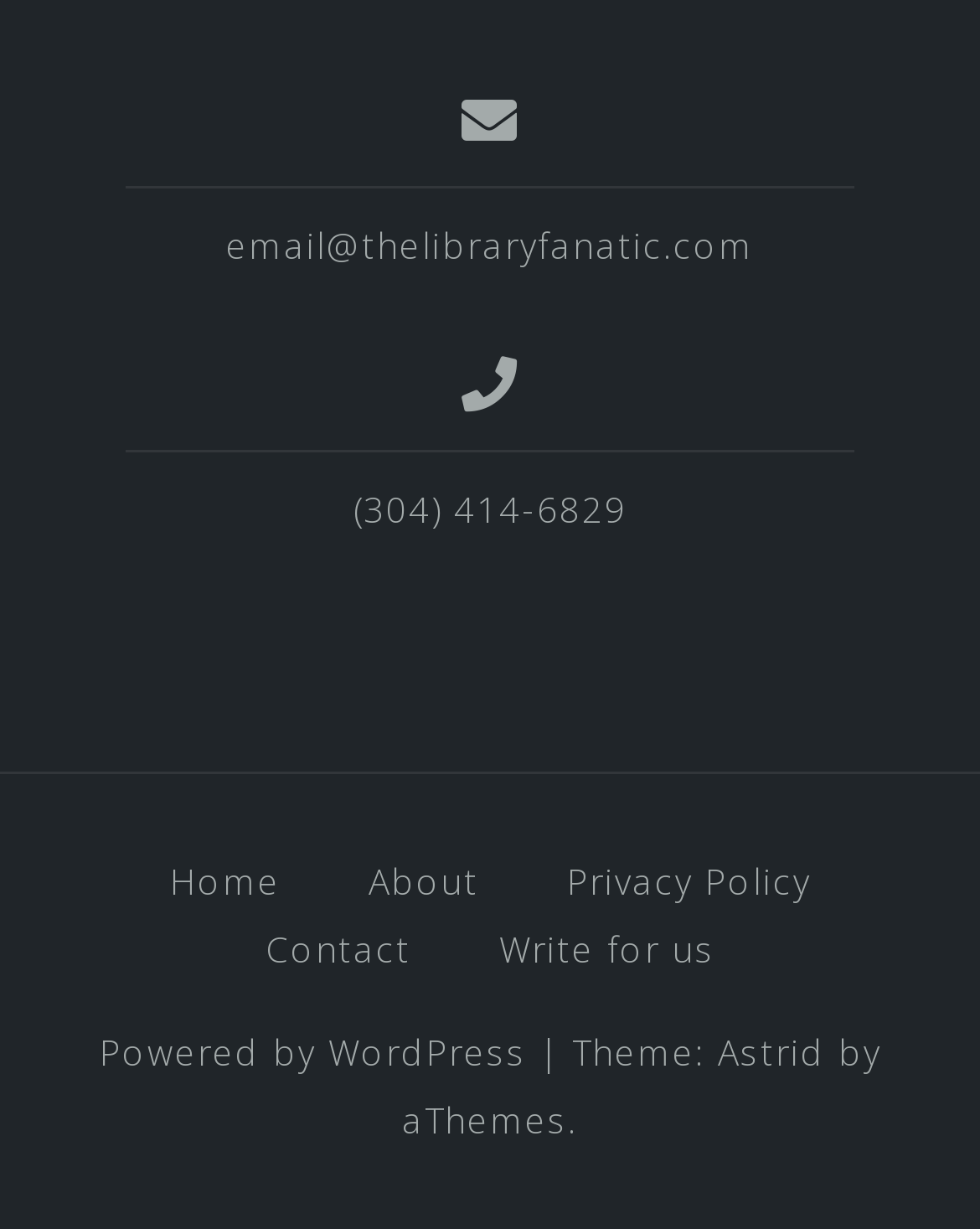Determine the bounding box coordinates for the area that should be clicked to carry out the following instruction: "Send an email".

[0.231, 0.18, 0.769, 0.219]